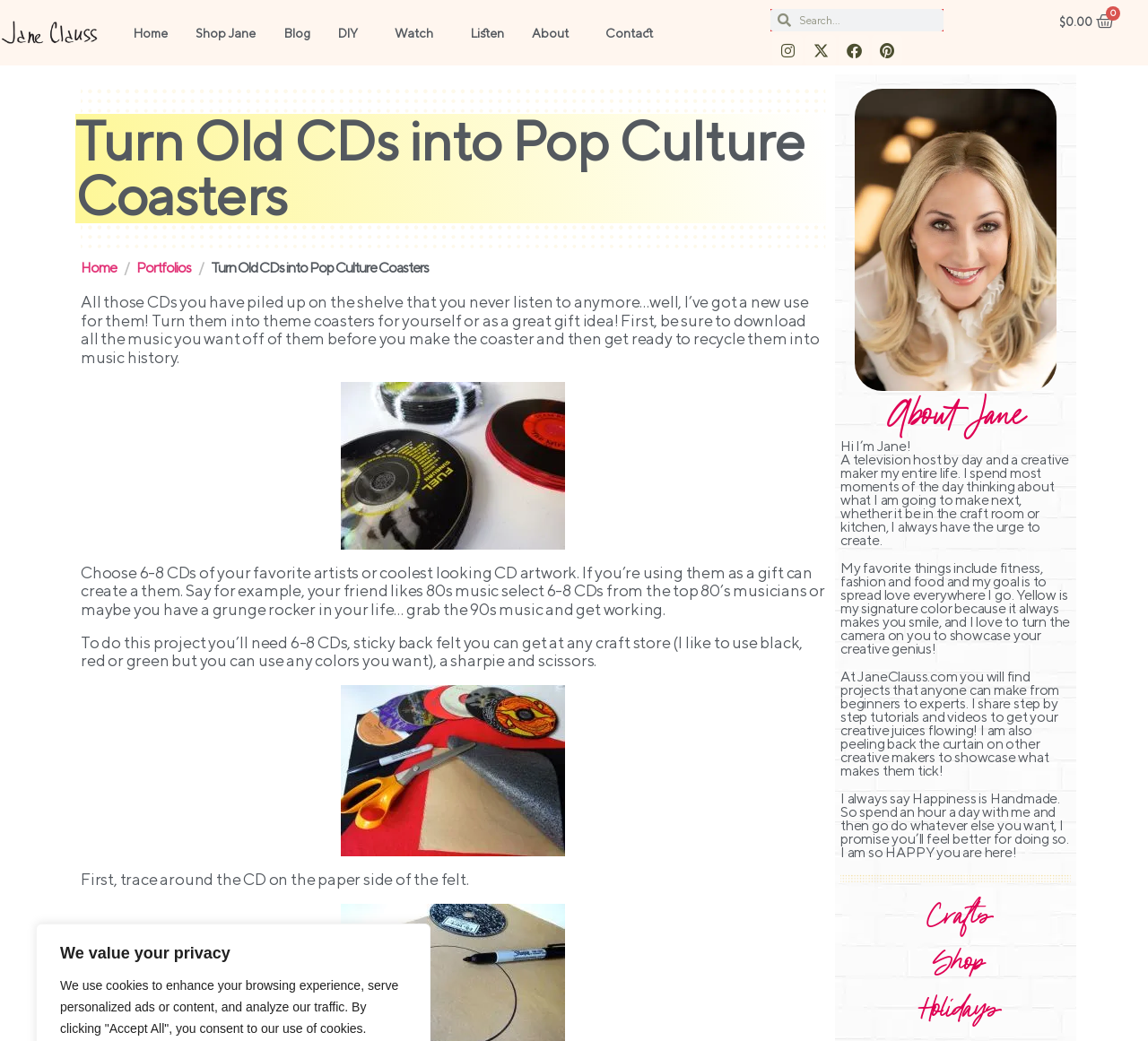Locate the bounding box coordinates of the clickable element to fulfill the following instruction: "Visit the 'DIY' page". Provide the coordinates as four float numbers between 0 and 1 in the format [left, top, right, bottom].

[0.288, 0.023, 0.326, 0.04]